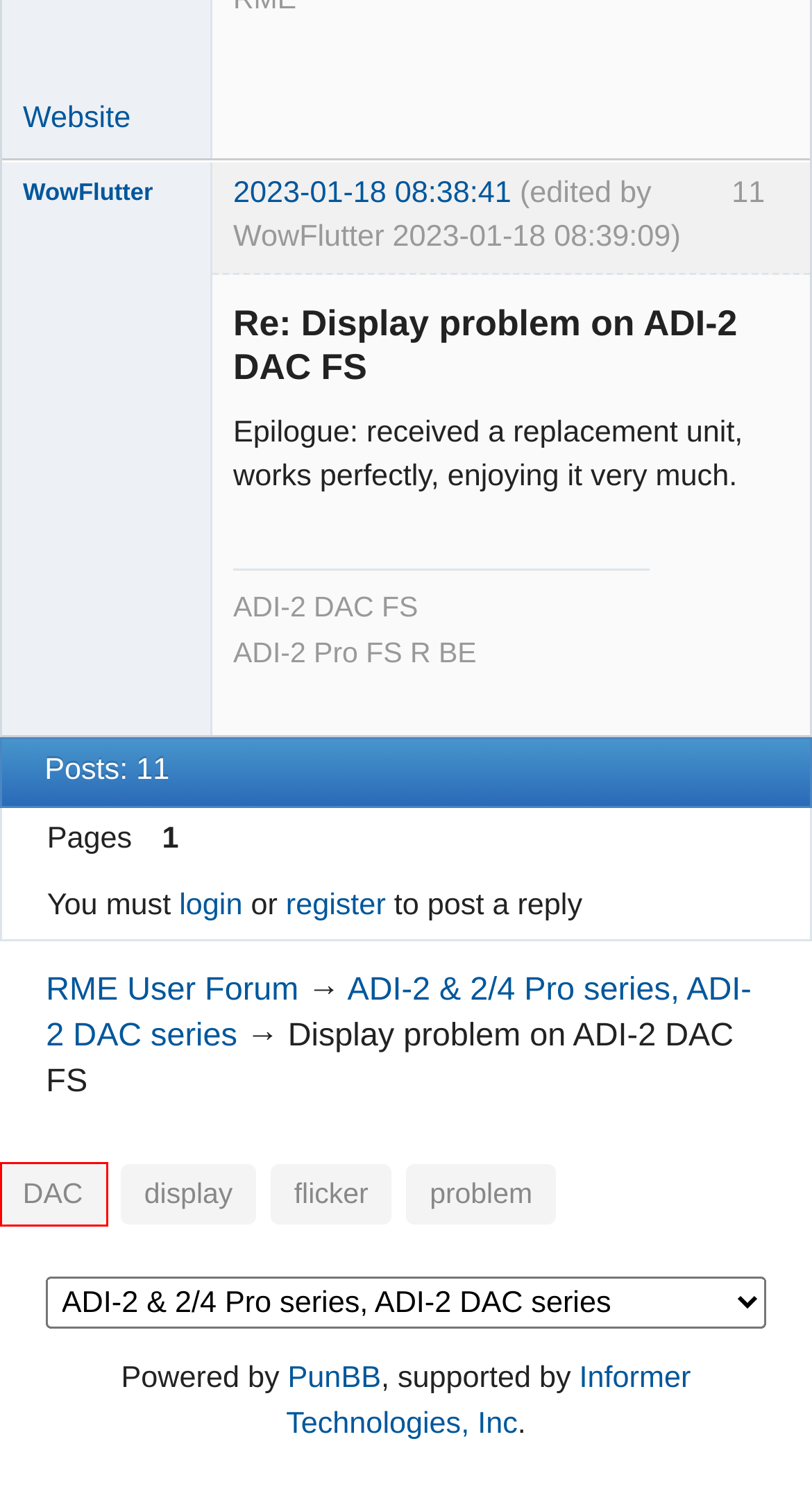Inspect the screenshot of a webpage with a red rectangle bounding box. Identify the webpage description that best corresponds to the new webpage after clicking the element inside the bounding box. Here are the candidates:
A. ramses's profile — RME User Forum
B. Rules — Register — RME User Forum
C. Search results (Page 1) — RME User Forum
D. User list (Page 1) — RME User Forum
E. Login to RME User Forum — RME User Forum
F. Recently active topics (Page 1) — RME User Forum
G. RME User Forum
H. WowFlutter's profile — RME User Forum

C